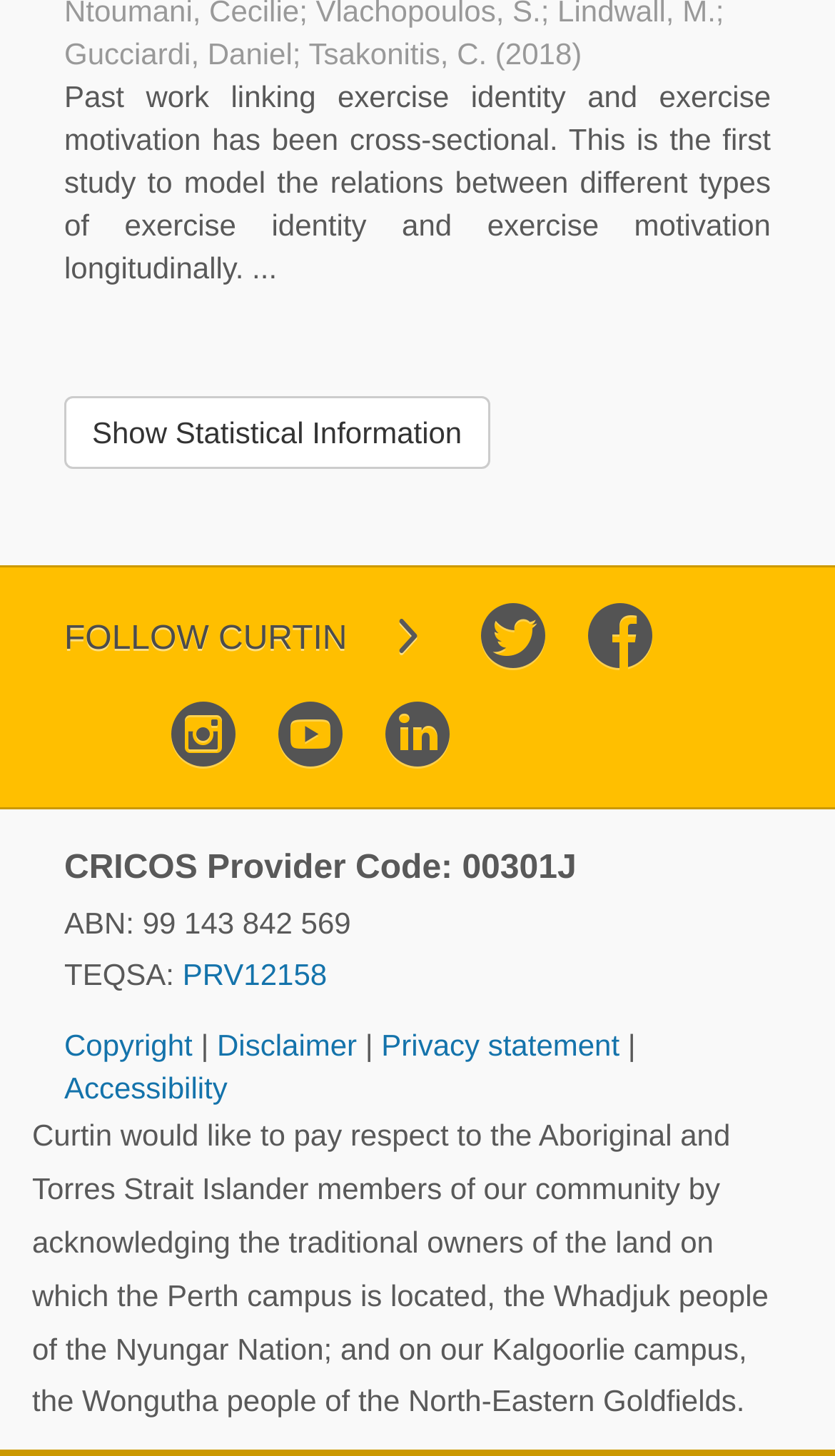Using the element description provided, determine the bounding box coordinates in the format (top-left x, top-left y, bottom-right x, bottom-right y). Ensure that all values are floating point numbers between 0 and 1. Element description: Personal Development

None